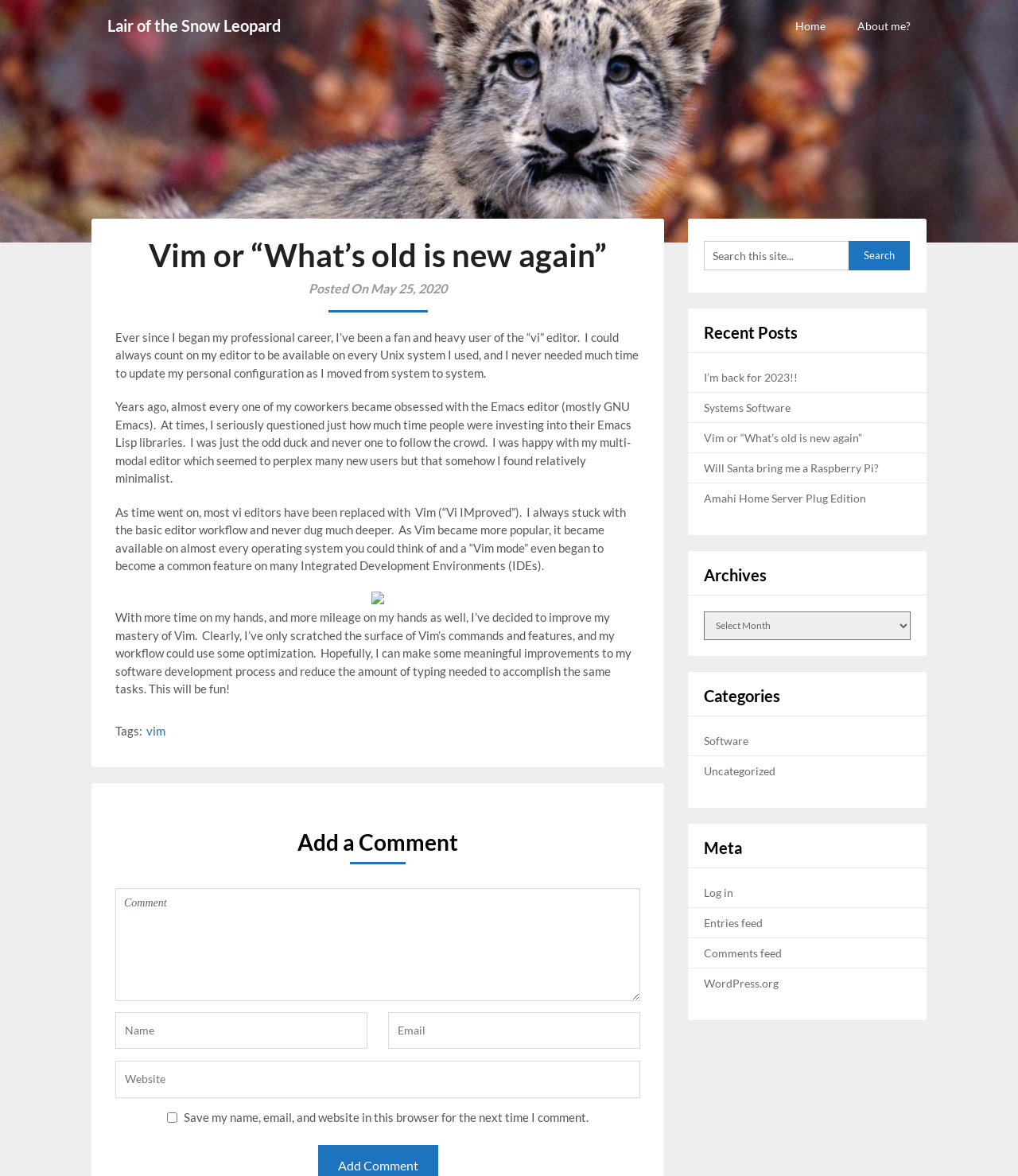Pinpoint the bounding box coordinates of the area that should be clicked to complete the following instruction: "Follow Sharland England on Facebook". The coordinates must be given as four float numbers between 0 and 1, i.e., [left, top, right, bottom].

None